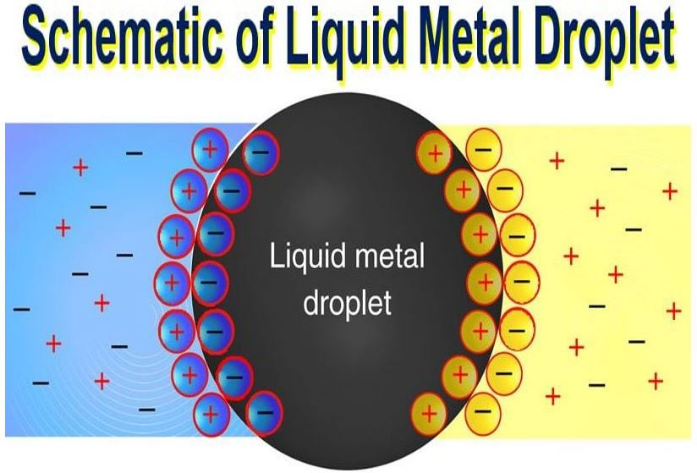Describe every significant element in the image thoroughly.

This schematic illustrates the structure and behavior of a liquid metal droplet, depicting the arrangement of charged ions and their interactions. Central to the image is the "Liquid metal droplet," surrounded by a contrasting representation of ions—positive ions depicted in red circles and negative ions represented by black symbols—on either side of the droplet. The left side of the schematic conveys a blue background, indicating a negative charge environment, while the right side features a yellow background, indicating a positive charge environment. This arrangement highlights the formation of the electrical double layer (EDL), a key concept in understanding the dynamics of liquid metal electronics, which are being explored for their potential in creating flexible, reconfigurable electronic components. The image serves as a foundational reference for the research discussed in the article on advancing electronic technologies beyond traditional solid-state components.